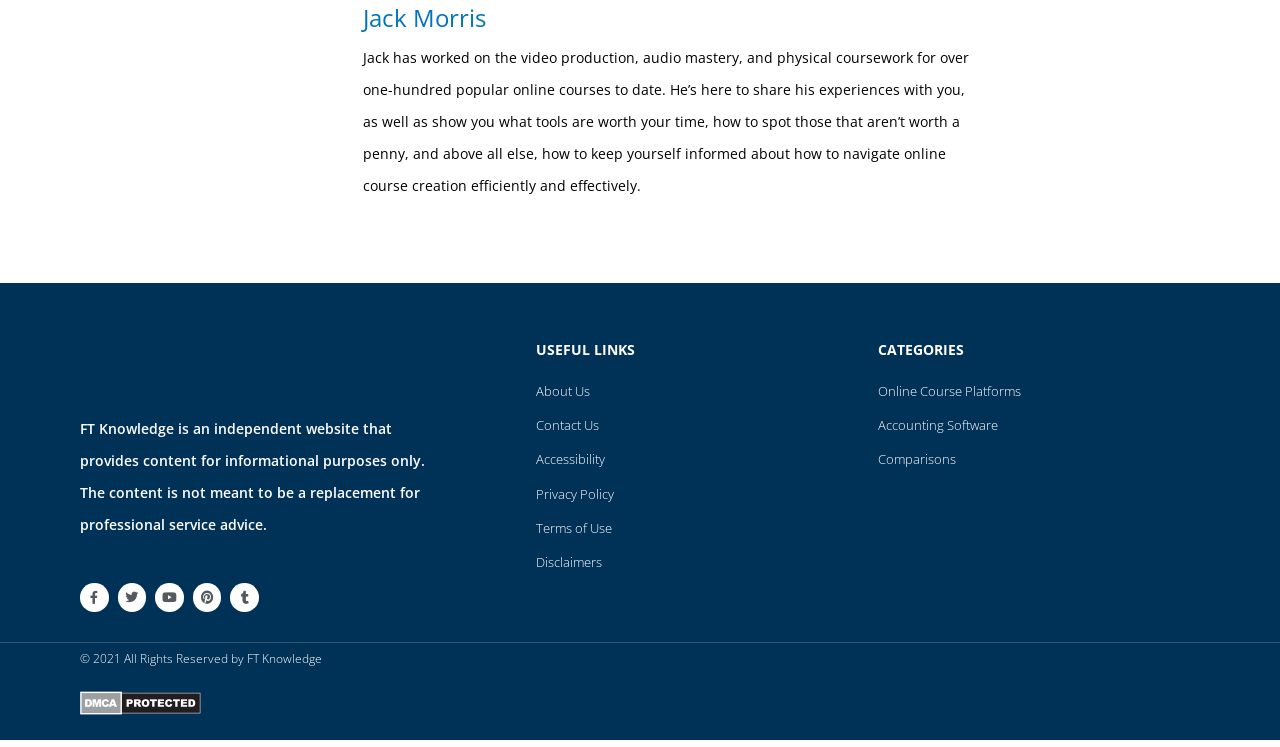Please specify the bounding box coordinates of the element that should be clicked to execute the given instruction: 'Visit UNM Alumni page'. Ensure the coordinates are four float numbers between 0 and 1, expressed as [left, top, right, bottom].

None